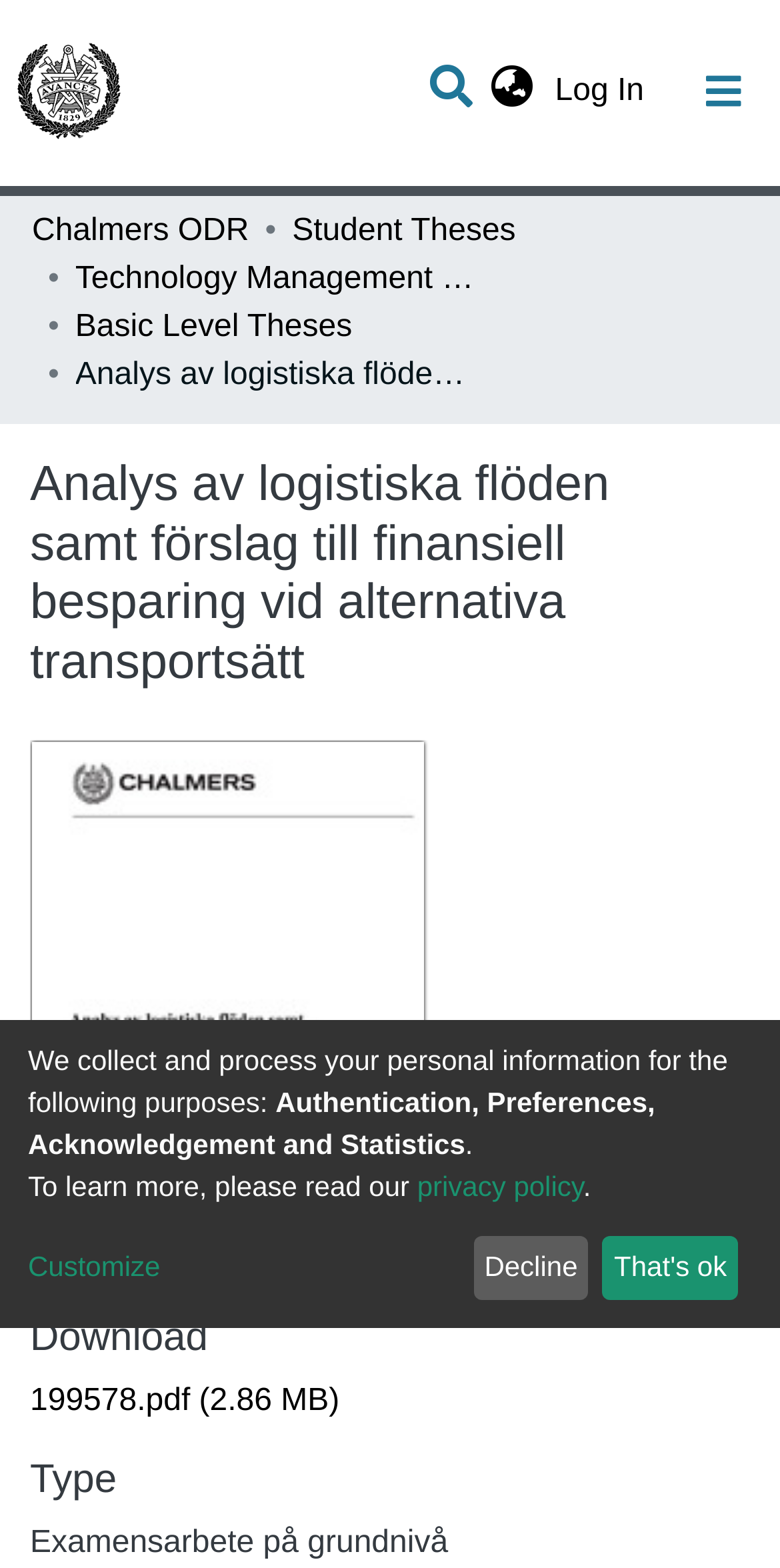What is the purpose of the 'Decline' button?
Based on the screenshot, respond with a single word or phrase.

To decline